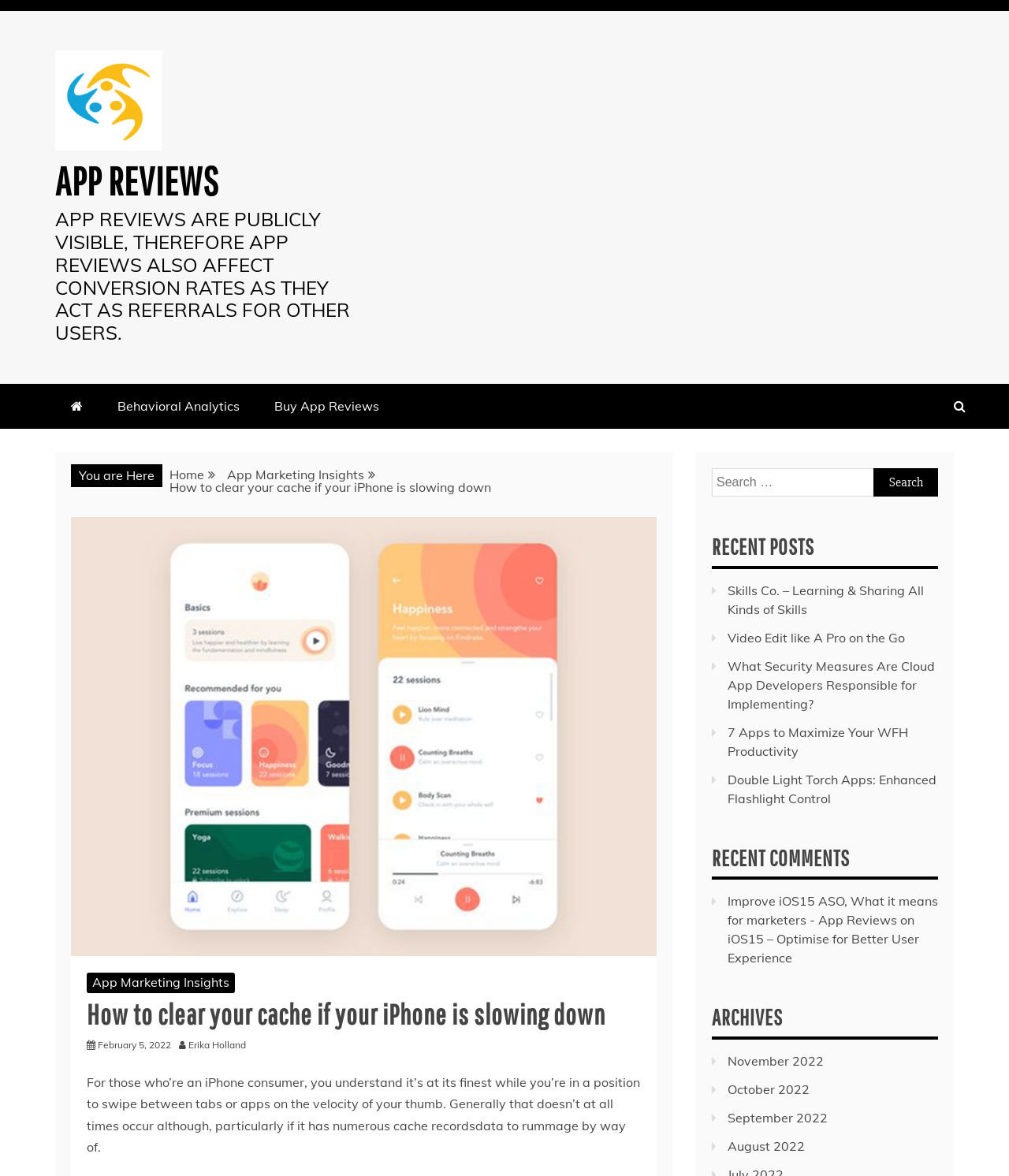Find the bounding box coordinates of the element to click in order to complete this instruction: "Go to App Reviews". The bounding box coordinates must be four float numbers between 0 and 1, denoted as [left, top, right, bottom].

[0.055, 0.043, 0.161, 0.134]